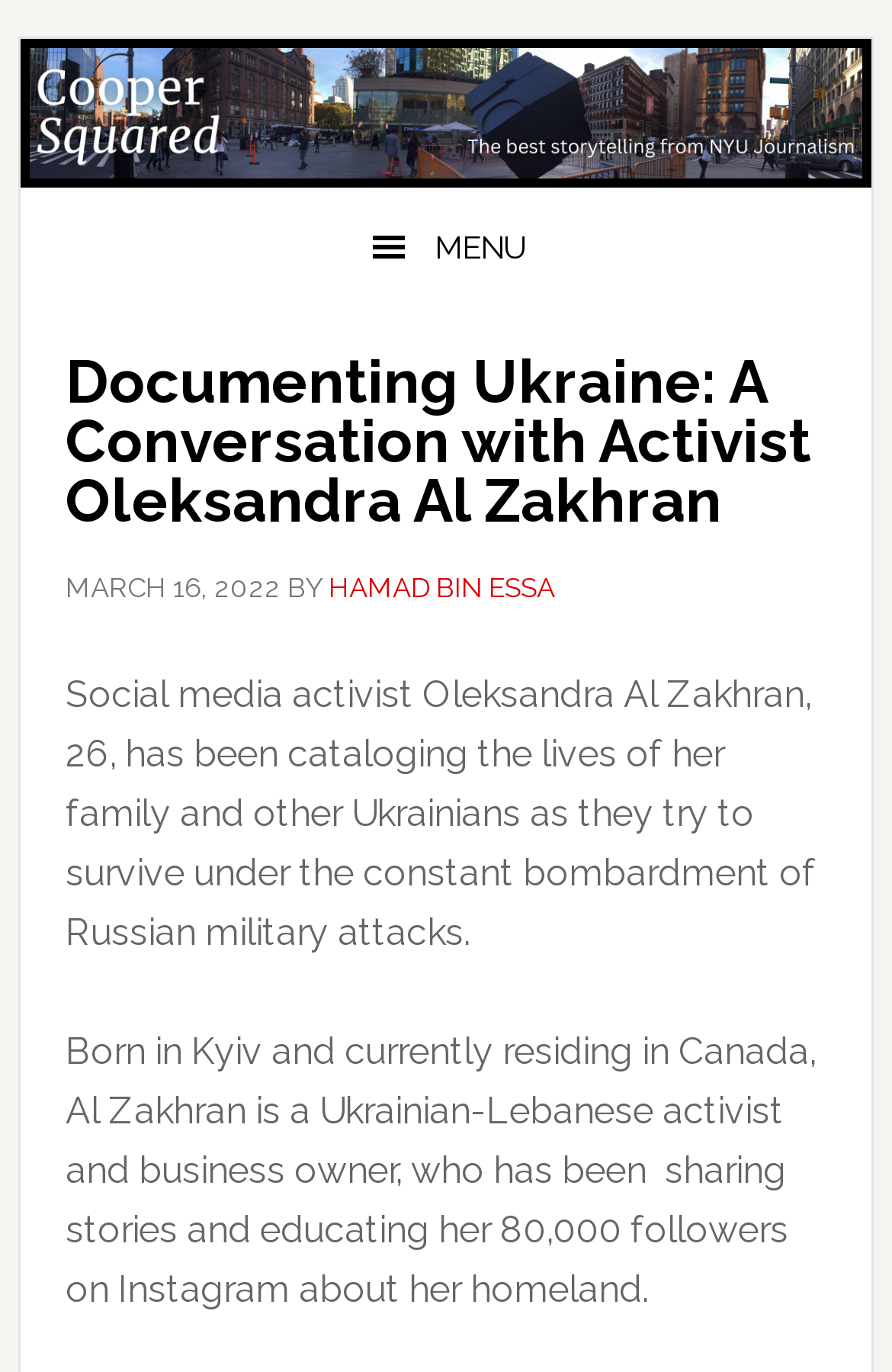Give a detailed overview of the webpage's appearance and contents.

The webpage is about an interview with Ukrainian activist Oleksandra Al Zakhran, documenting her experiences and stories about Ukraine. At the top left corner, there are four skip links: "Skip to primary navigation", "Skip to main content", "Skip to primary sidebar", and "Skip to footer". 

Below these links, there is a menu button with a hamburger icon on the top right corner. When expanded, it reveals a header section with the title "Documenting Ukraine: A Conversation with Activist Oleksandra Al Zakhran" in a large font, followed by the date "MARCH 16, 2022" and the author's name "HAMAD BIN ESSA". 

Underneath the header section, there are two paragraphs of text. The first paragraph describes Oleksandra Al Zakhran's efforts to document the lives of her family and other Ukrainians amidst the Russian military attacks. The second paragraph provides more information about Al Zakhran's background, including her birthplace, current residence, and her social media presence.